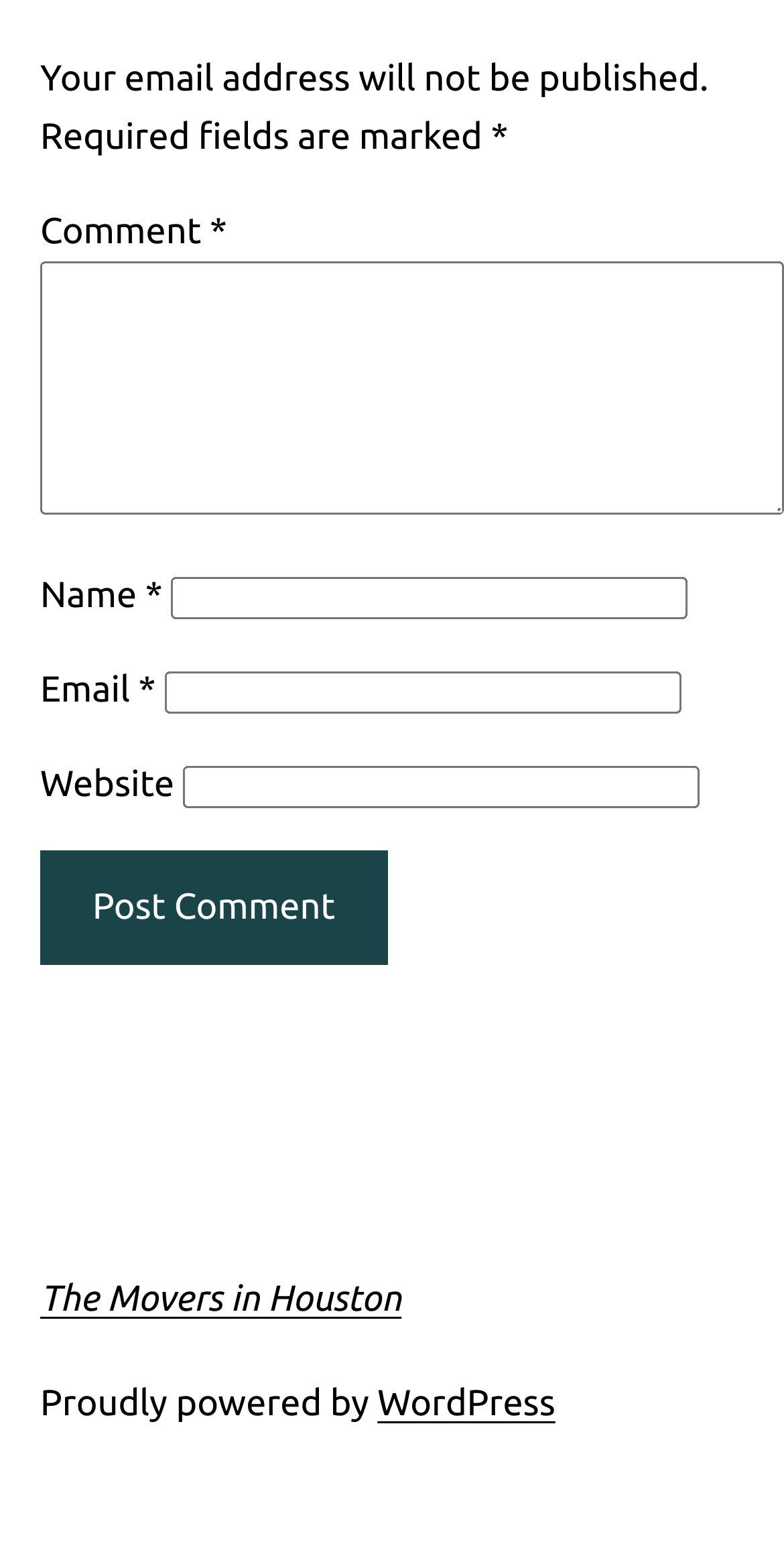Bounding box coordinates must be specified in the format (top-left x, top-left y, bottom-right x, bottom-right y). All values should be floating point numbers between 0 and 1. What are the bounding box coordinates of the UI element described as: parent_node: Email * aria-describedby="email-notes" name="email"

[0.209, 0.43, 0.868, 0.457]